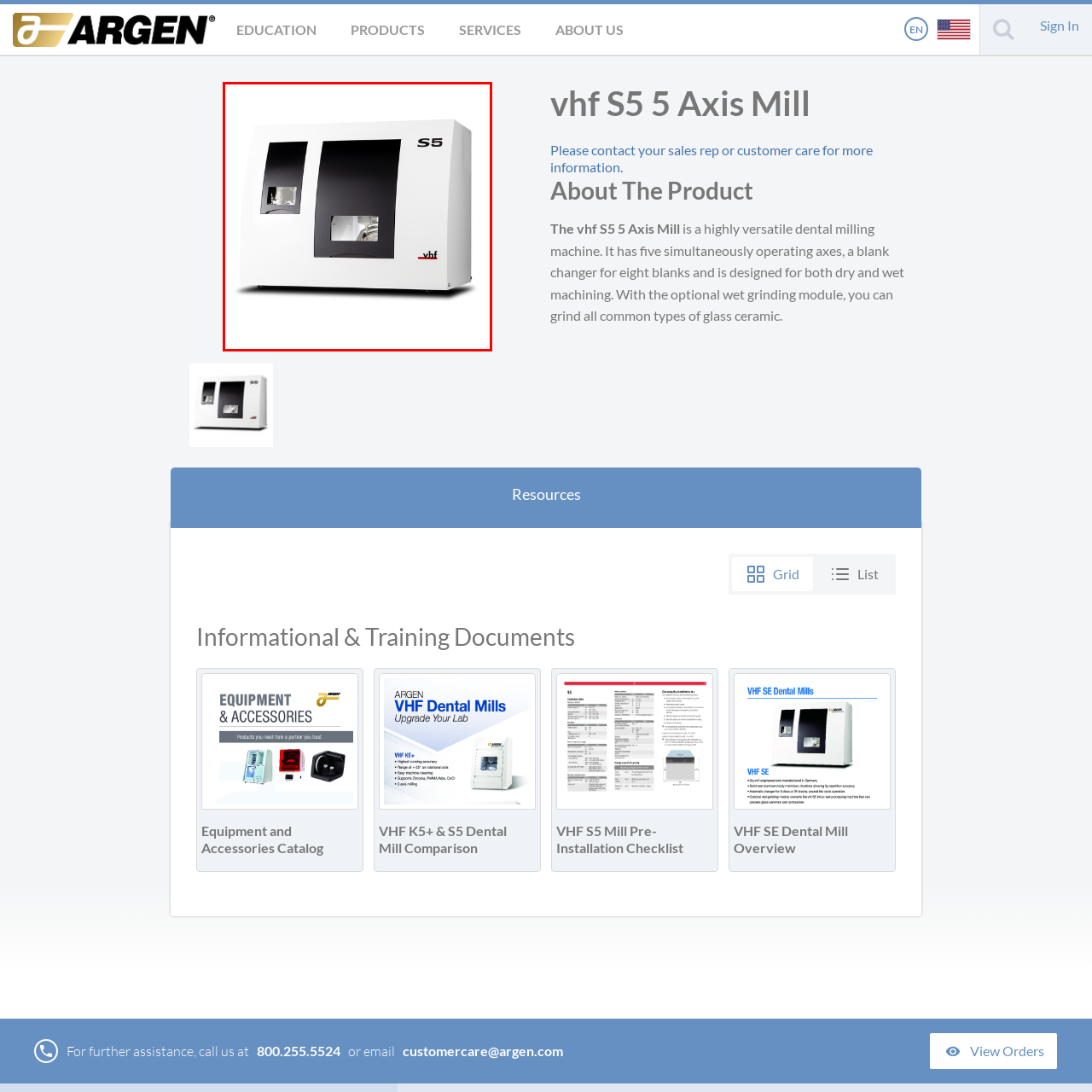Look at the image segment within the red box, How many blanks can the blank changer accommodate? Give a brief response in one word or phrase.

Up to eight